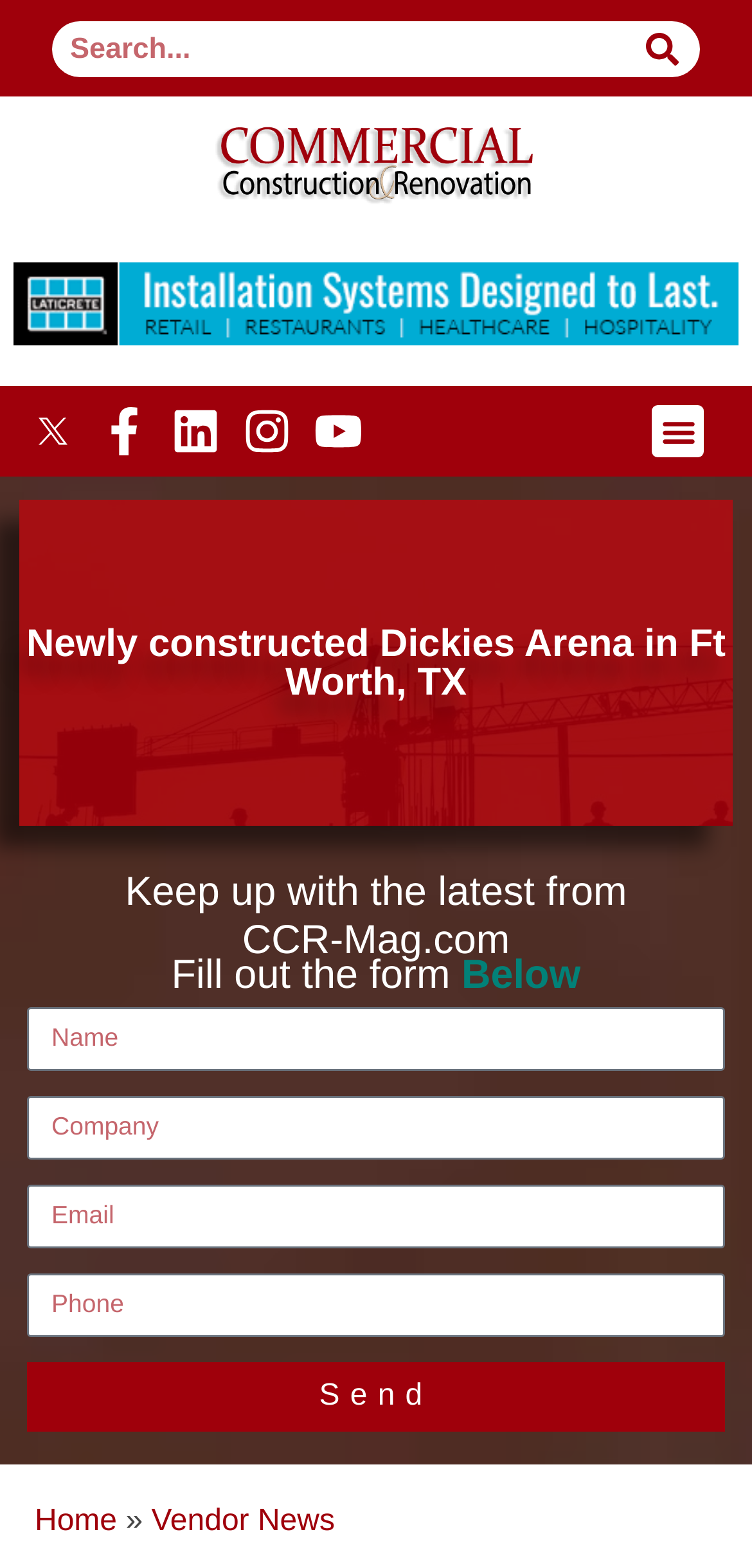Find the bounding box of the UI element described as: "Instagram". The bounding box coordinates should be given as four float values between 0 and 1, i.e., [left, top, right, bottom].

[0.323, 0.26, 0.387, 0.291]